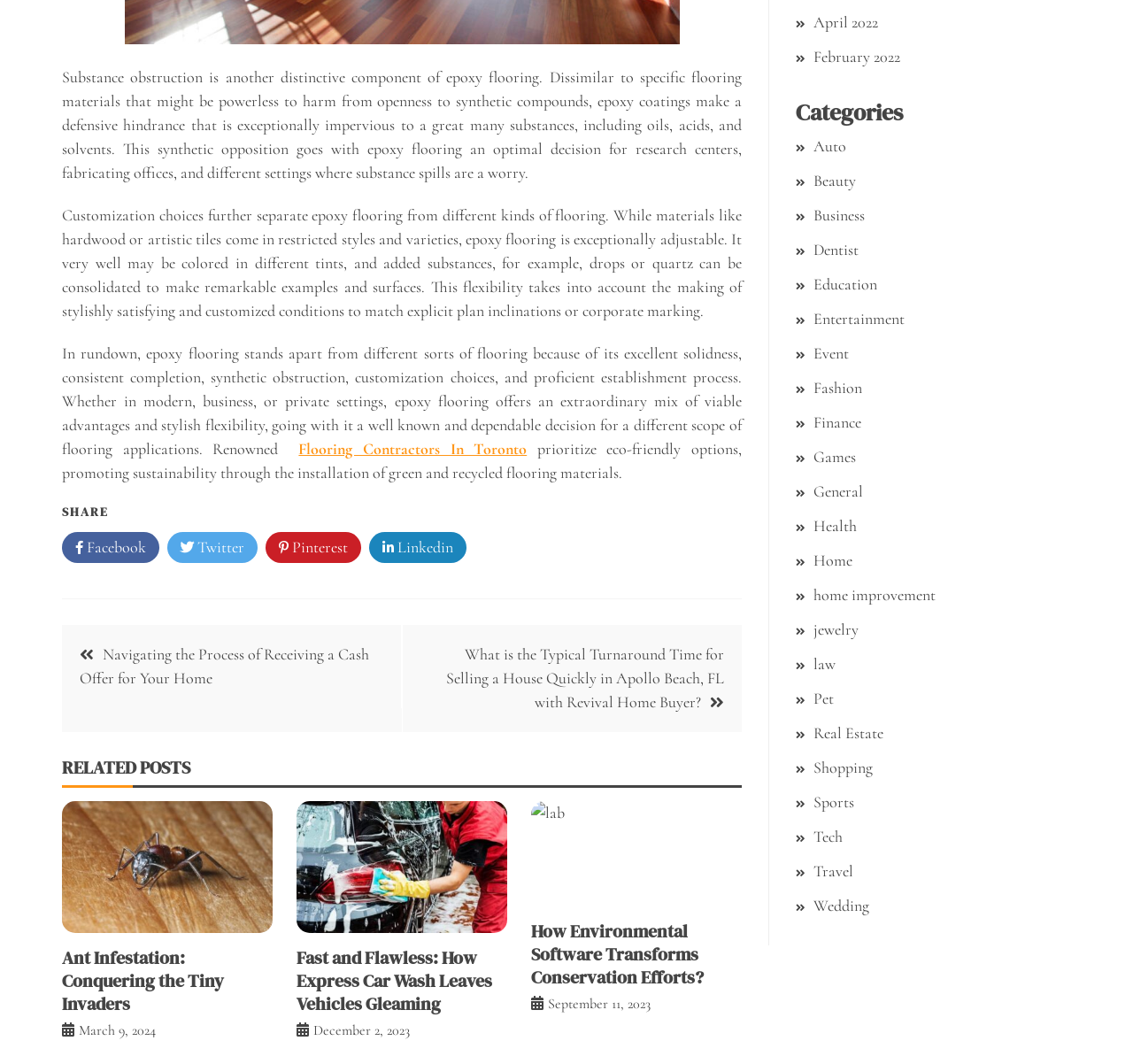Utilize the information from the image to answer the question in detail:
What is the category of the article 'Fast and Flawless: How Express Car Wash Leaves Vehicles Gleaming'?

The article 'Fast and Flawless: How Express Car Wash Leaves Vehicles Gleaming' is categorized under 'Auto' because it is related to car wash services, and the category 'Auto' is listed on the webpage.